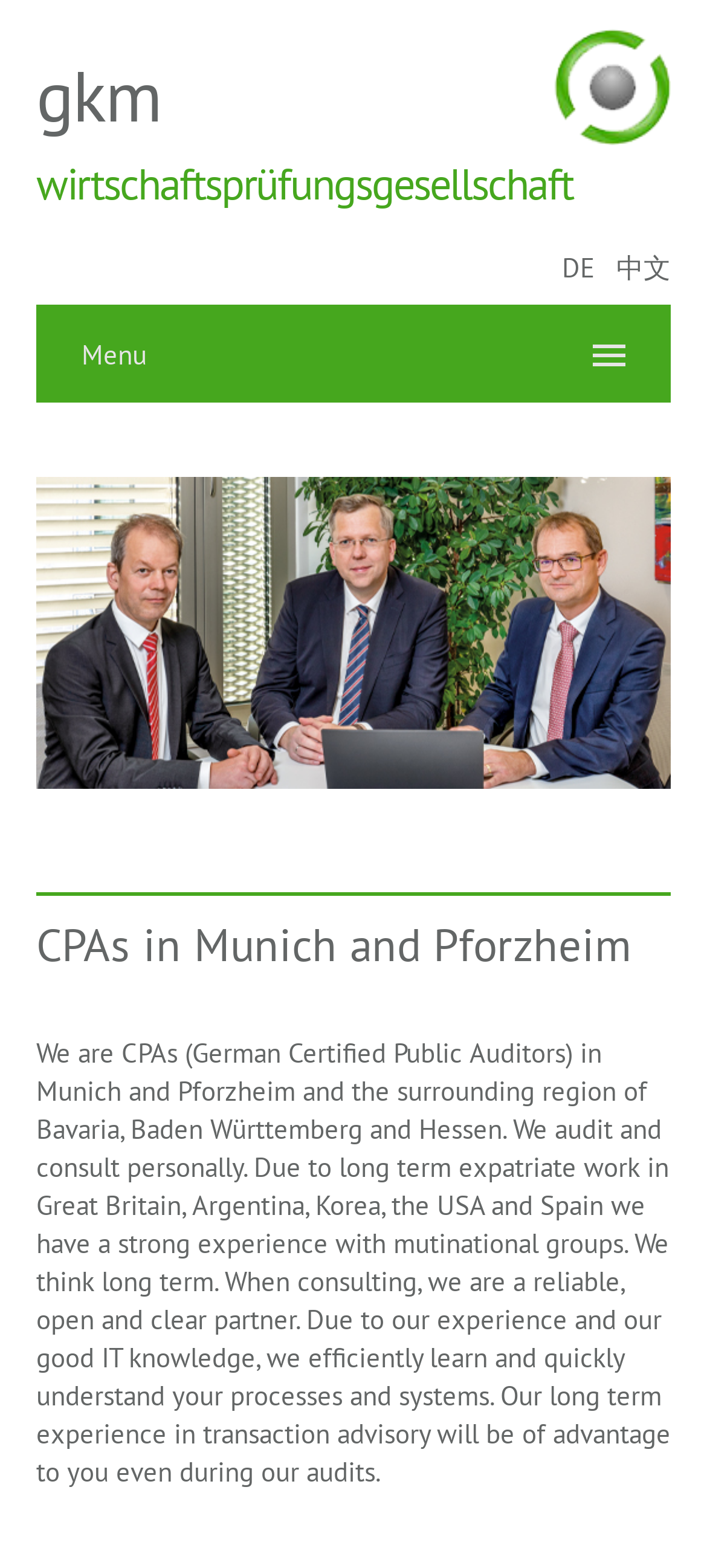What is the benefit of the CPAs' experience in transaction advisory?
Offer a detailed and exhaustive answer to the question.

Based on the StaticText element with the text 'Our long term experience in transaction advisory will be of advantage to you even during our audits.', it can be inferred that the benefit of the CPAs' experience in transaction advisory is that it will be an advantage to clients even during audits.